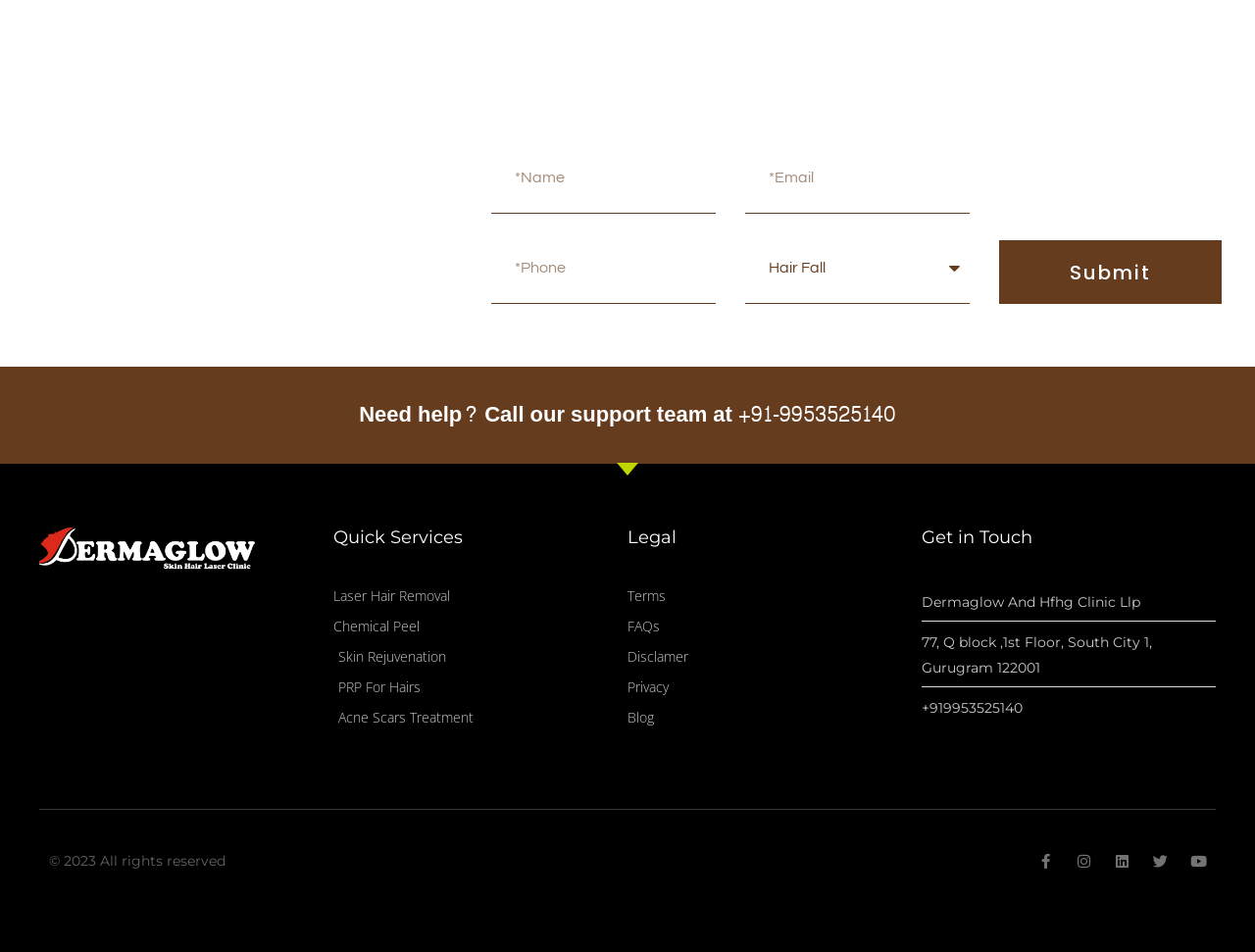Provide the bounding box coordinates of the section that needs to be clicked to accomplish the following instruction: "Click on 'toys (20 items)'."

None